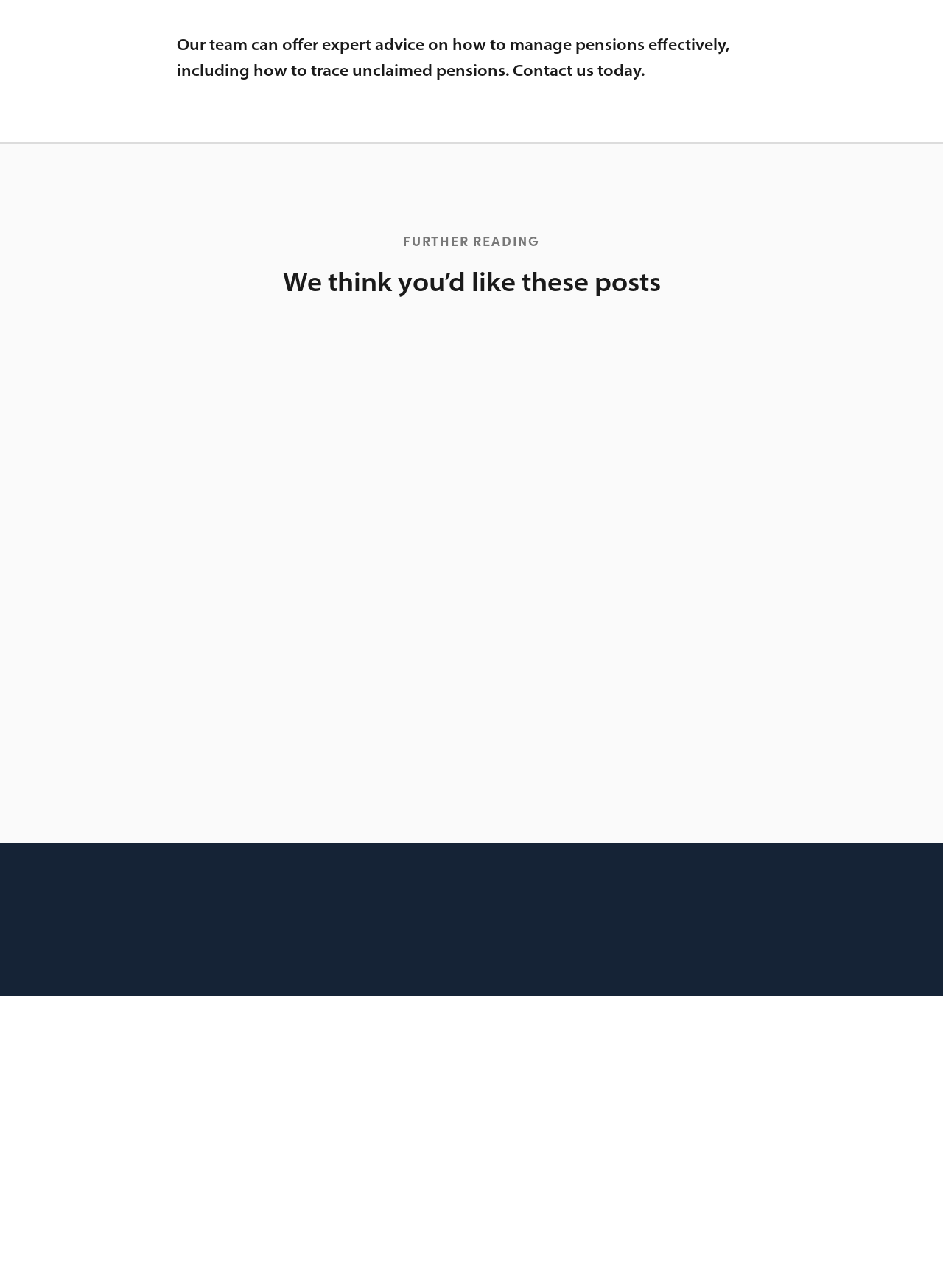Find and indicate the bounding box coordinates of the region you should select to follow the given instruction: "Subscribe to our newsletter".

[0.555, 0.701, 0.827, 0.727]